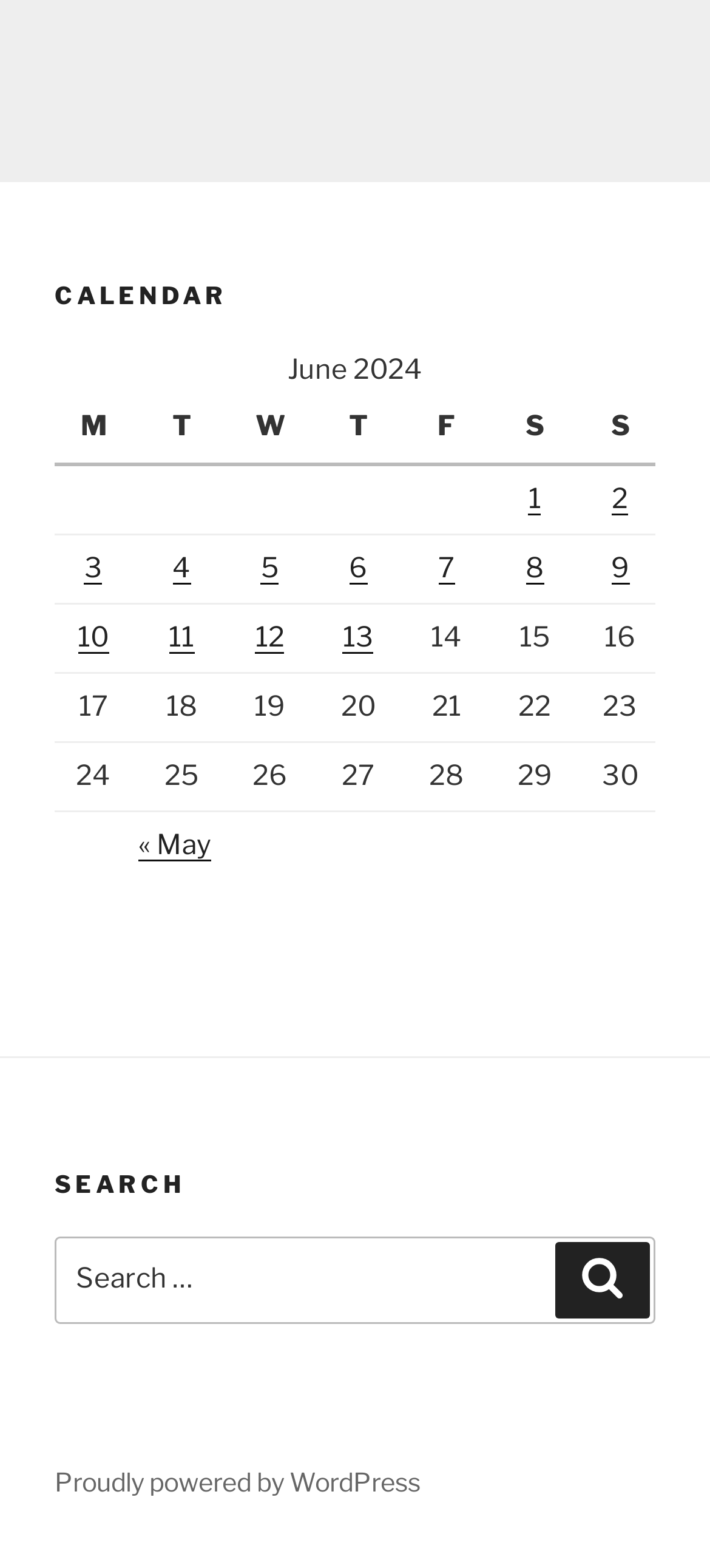Please provide a short answer using a single word or phrase for the question:
What is the previous month?

May